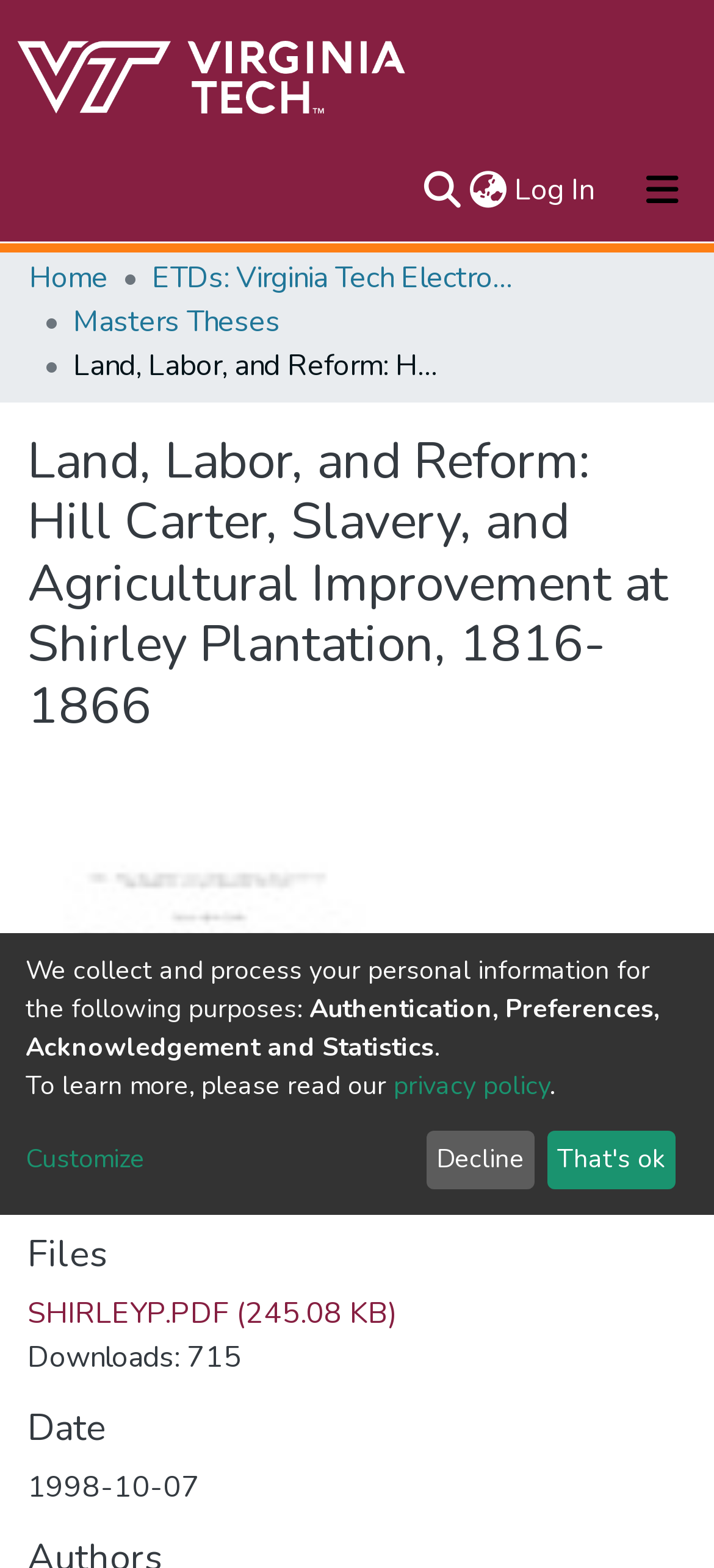Find the headline of the webpage and generate its text content.

Land, Labor, and Reform: Hill Carter, Slavery, and Agricultural Improvement at Shirley Plantation, 1816-1866